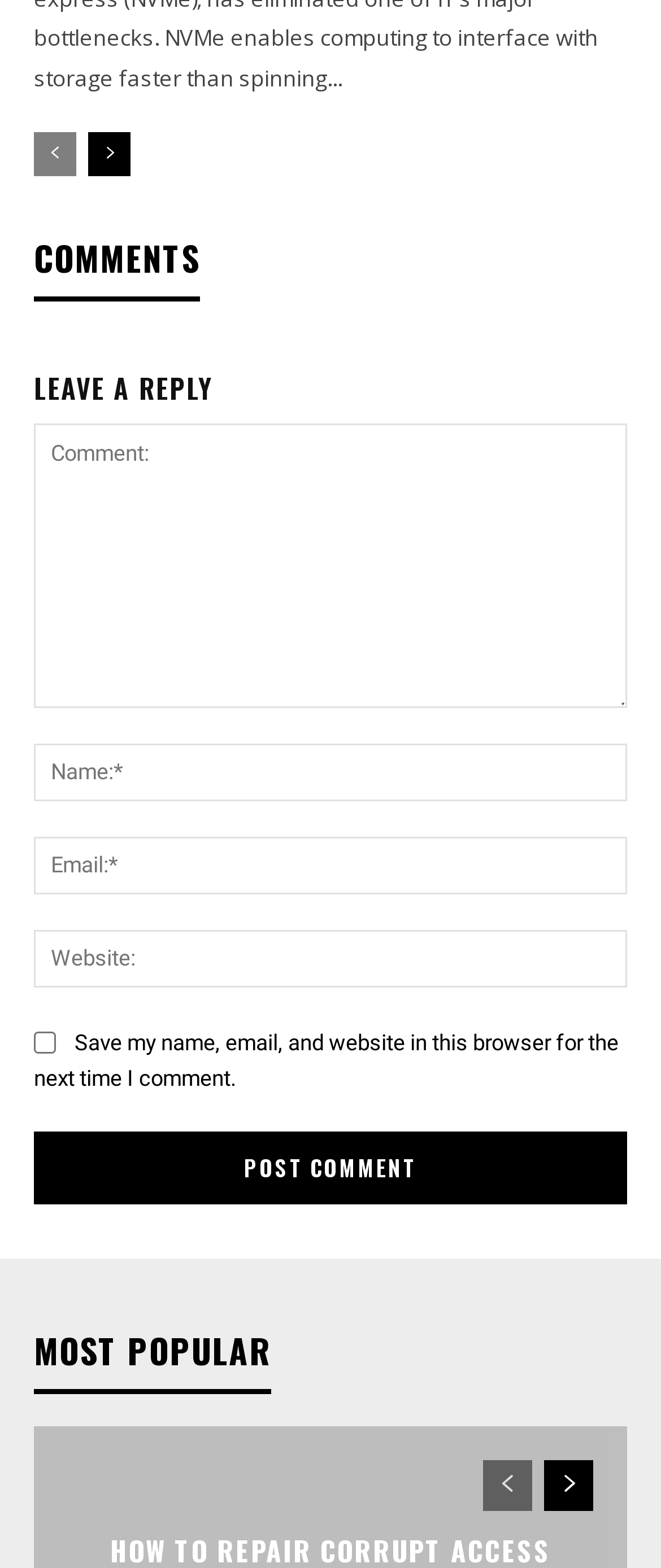Please identify the bounding box coordinates of the area that needs to be clicked to fulfill the following instruction: "post comment."

[0.051, 0.722, 0.949, 0.769]